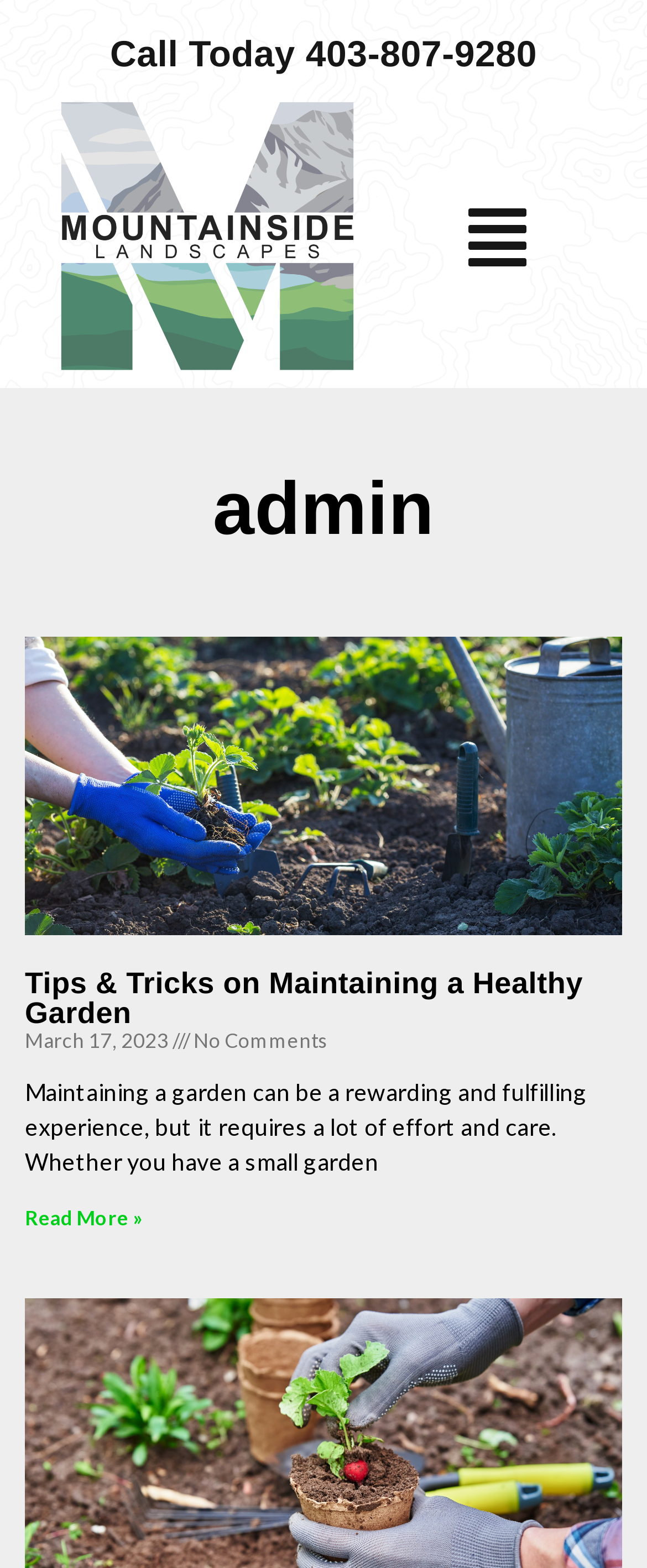What is the phone number to call?
Using the image as a reference, answer with just one word or a short phrase.

403-807-9280